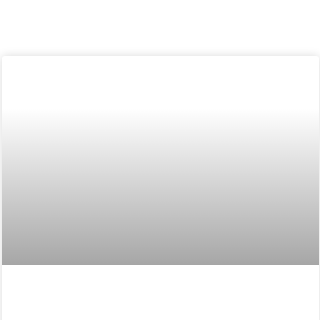Create a detailed narrative that captures the essence of the image.

The image depicts "Butyric Anhydride," a chemical compound important in various industrial applications. Positioned strategically in the context of related products, this image enhances the accompanying information about Butyric Anhydride, known by its CAS number 106-31-0. The visual aids in illustrating the substance, which plays a crucial role in pharmaceuticals and chemical manufacturing, ensuring clarity for readers seeking detailed insights into its properties and uses. The presentation emphasizes its relevance alongside other compounds, contributing to a comprehensive understanding of pharmaceutical raw materials.